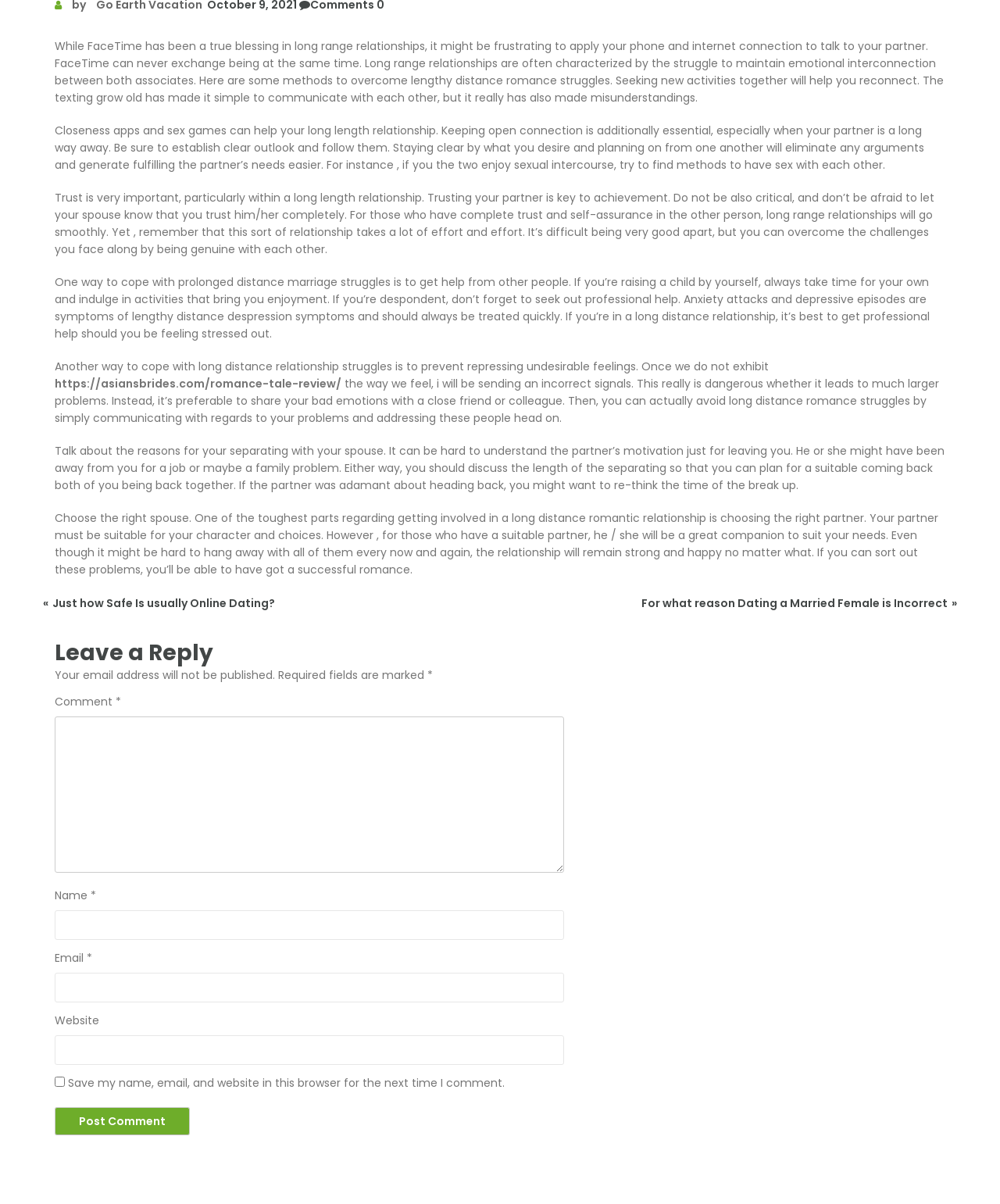Using the description "https://asiansbrides.com/romance-tale-review/", locate and provide the bounding box of the UI element.

[0.055, 0.312, 0.341, 0.325]